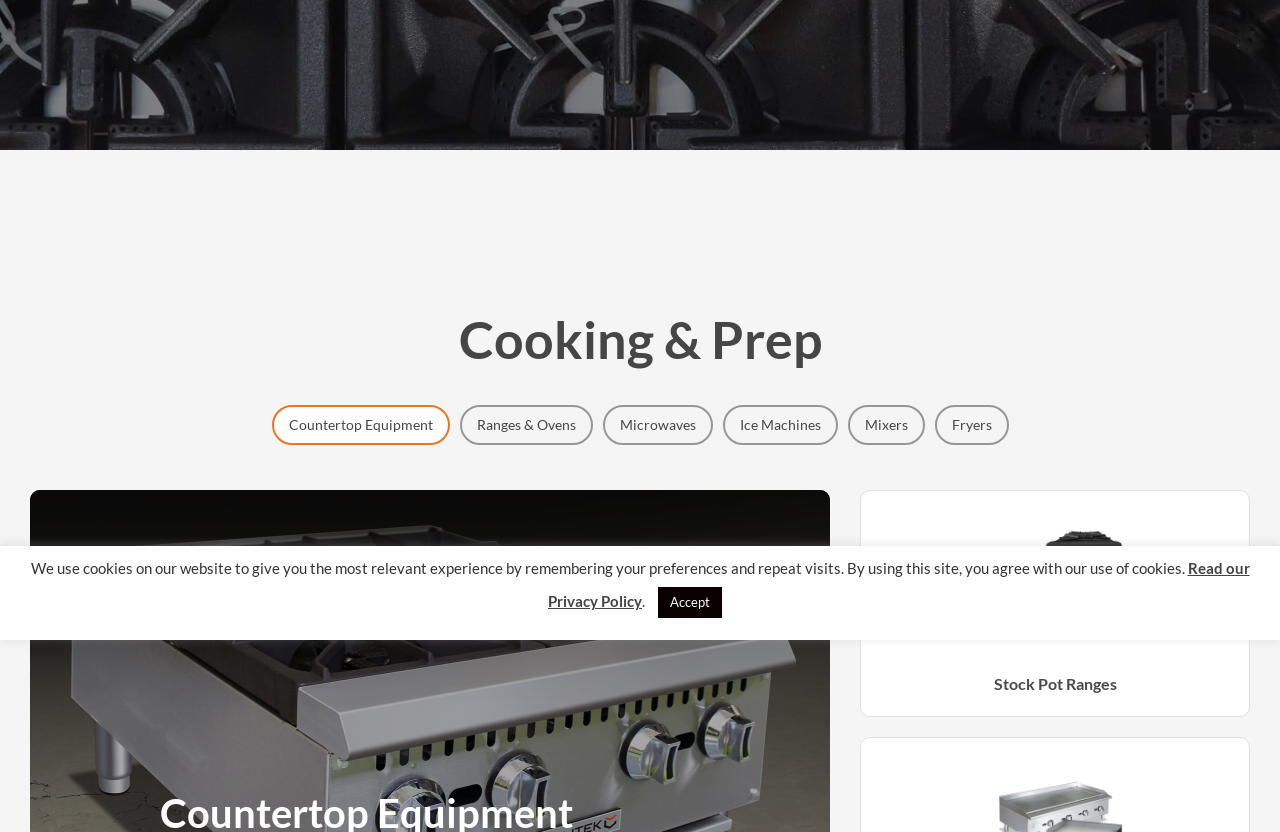Find and provide the bounding box coordinates for the UI element described here: "Stock Pot Ranges". The coordinates should be given as four float numbers between 0 and 1: [left, top, right, bottom].

[0.672, 0.589, 0.977, 0.862]